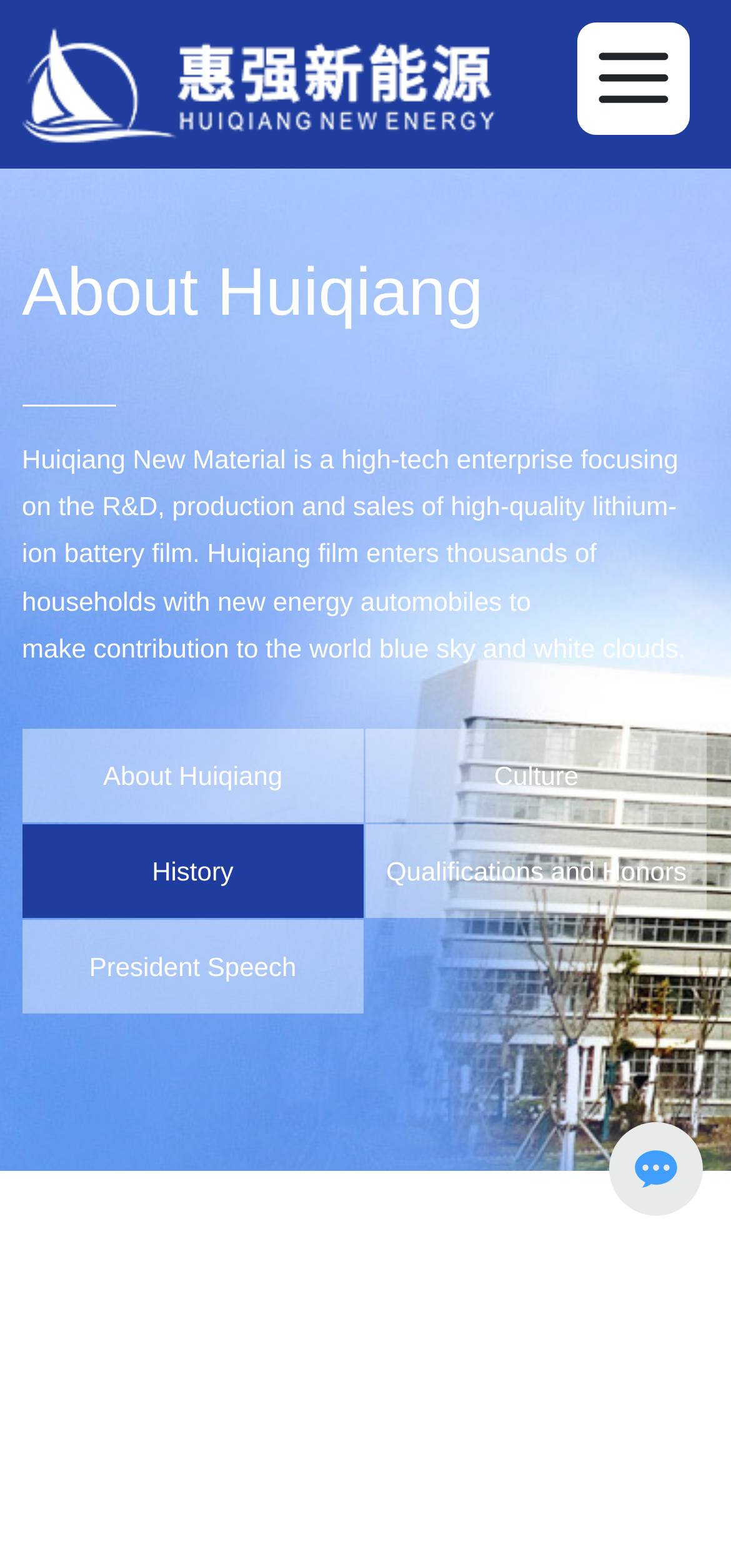Describe all the visual and textual components of the webpage comprehensively.

The webpage is about Huiqiang New Material, a high-tech enterprise focused on lithium-ion battery film research, development, and manufacturing. At the top left, there is a link to "Huiqiang New Energy" accompanied by an image with the same name. 

Below the link, there is a heading "About Huiqiang" followed by a horizontal separator. Under the separator, a paragraph of text describes the company's focus on producing high-quality lithium-ion battery film and its contribution to the environment.

To the right of the paragraph, there are five links: "About Huiqiang", "Culture", "History", "Qualifications and Honors", and "President Speech". These links are arranged vertically, with "About Huiqiang" at the top and "President Speech" at the bottom.

On the bottom left, there is a link to the "Home page" accompanied by a small image. Next to the link, there is a static text "History". 

At the bottom right, there is an image with the text "2021". Above it, there is another image.